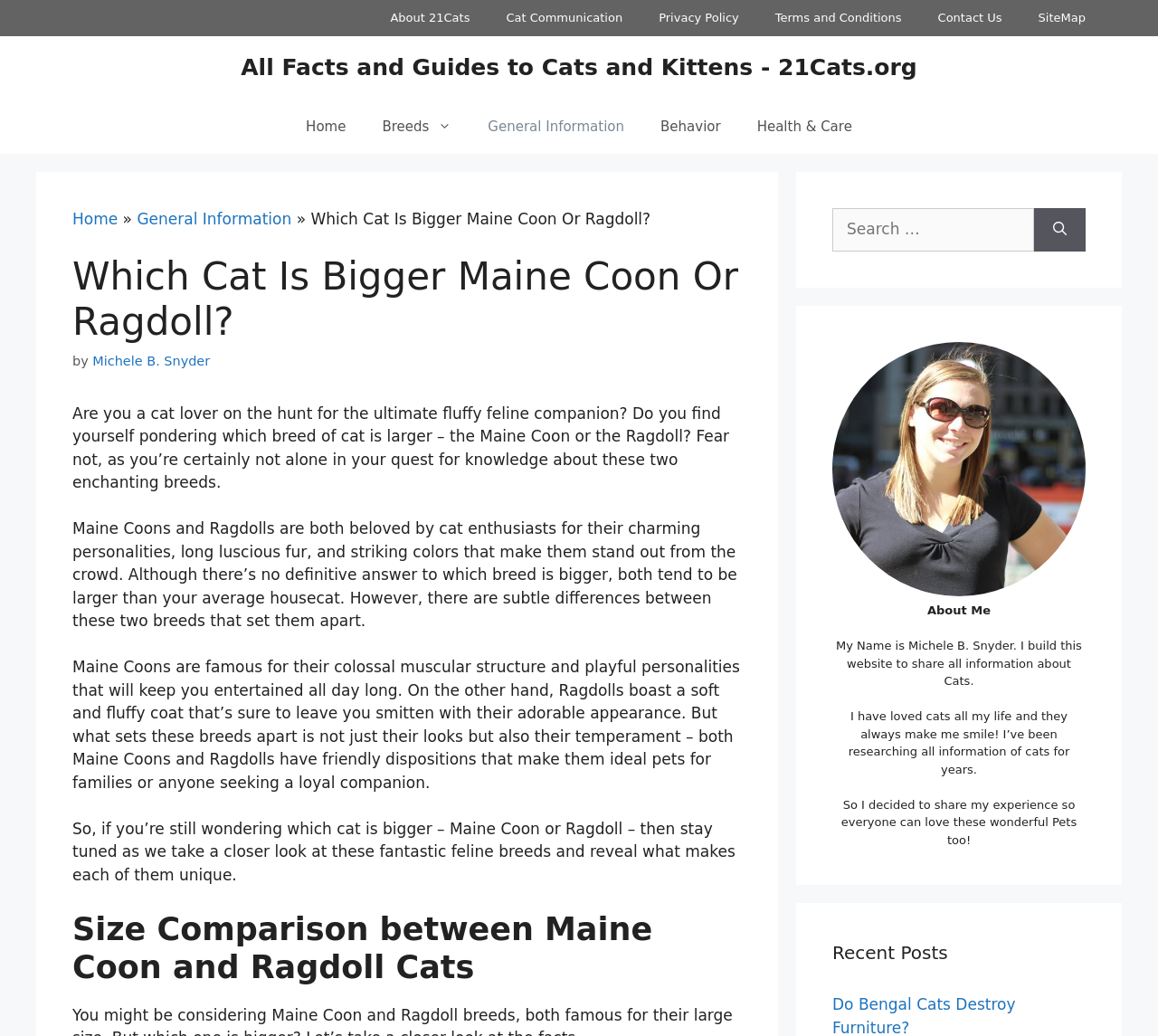Please give a succinct answer to the question in one word or phrase:
What is the author's name?

Michele B. Snyder